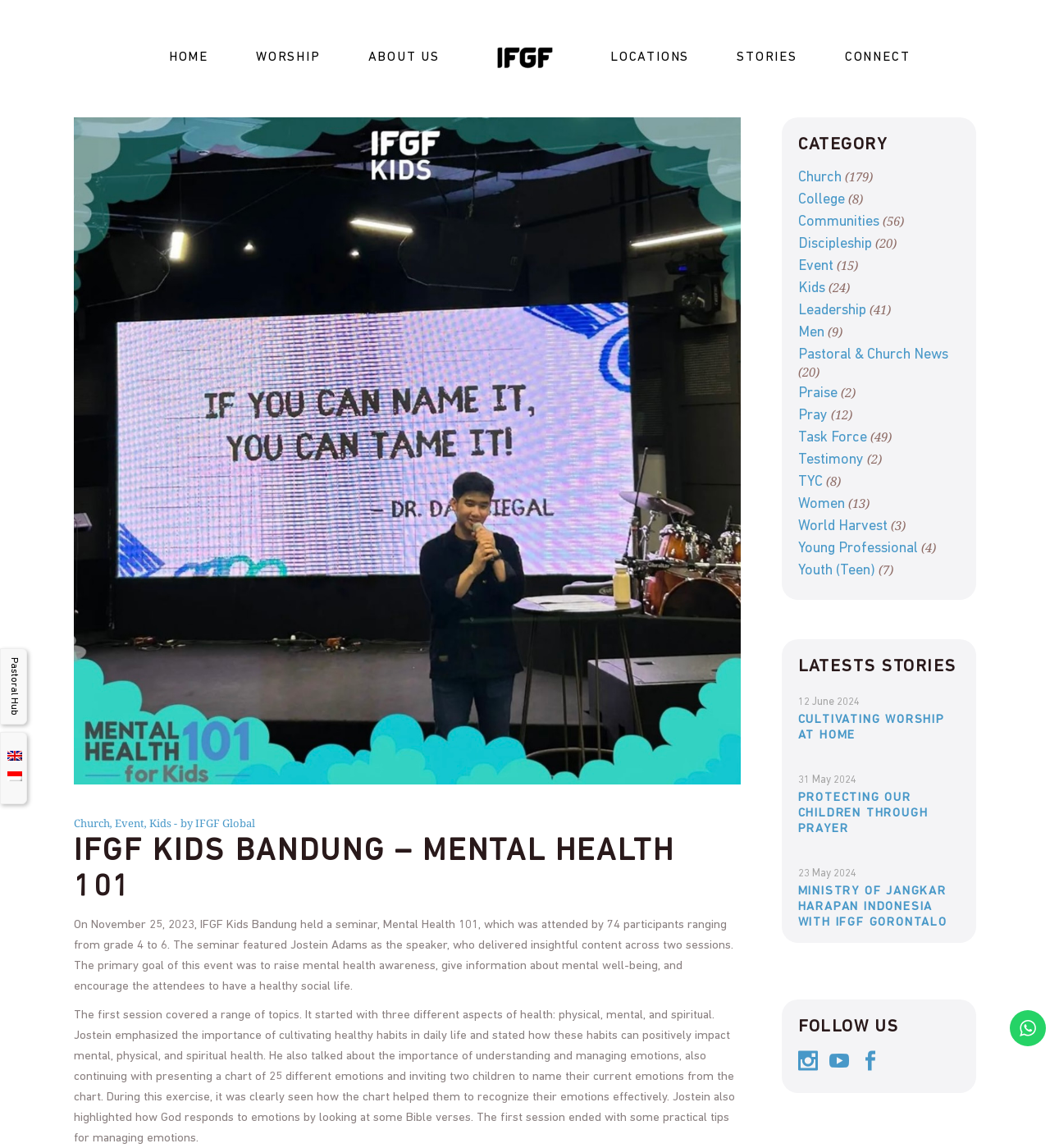What social media platform is represented by the icon ''?
Based on the screenshot, provide a one-word or short-phrase response.

Facebook